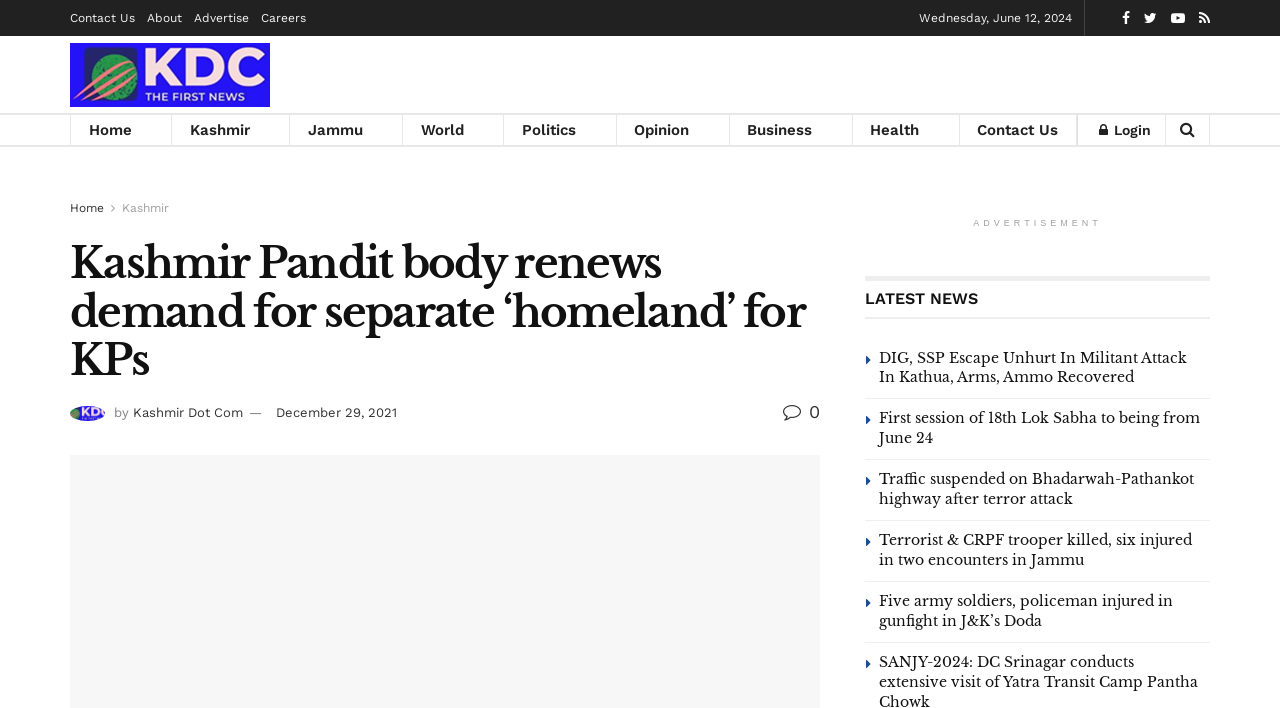How many news articles are listed under 'LATEST NEWS'?
Observe the image and answer the question with a one-word or short phrase response.

4